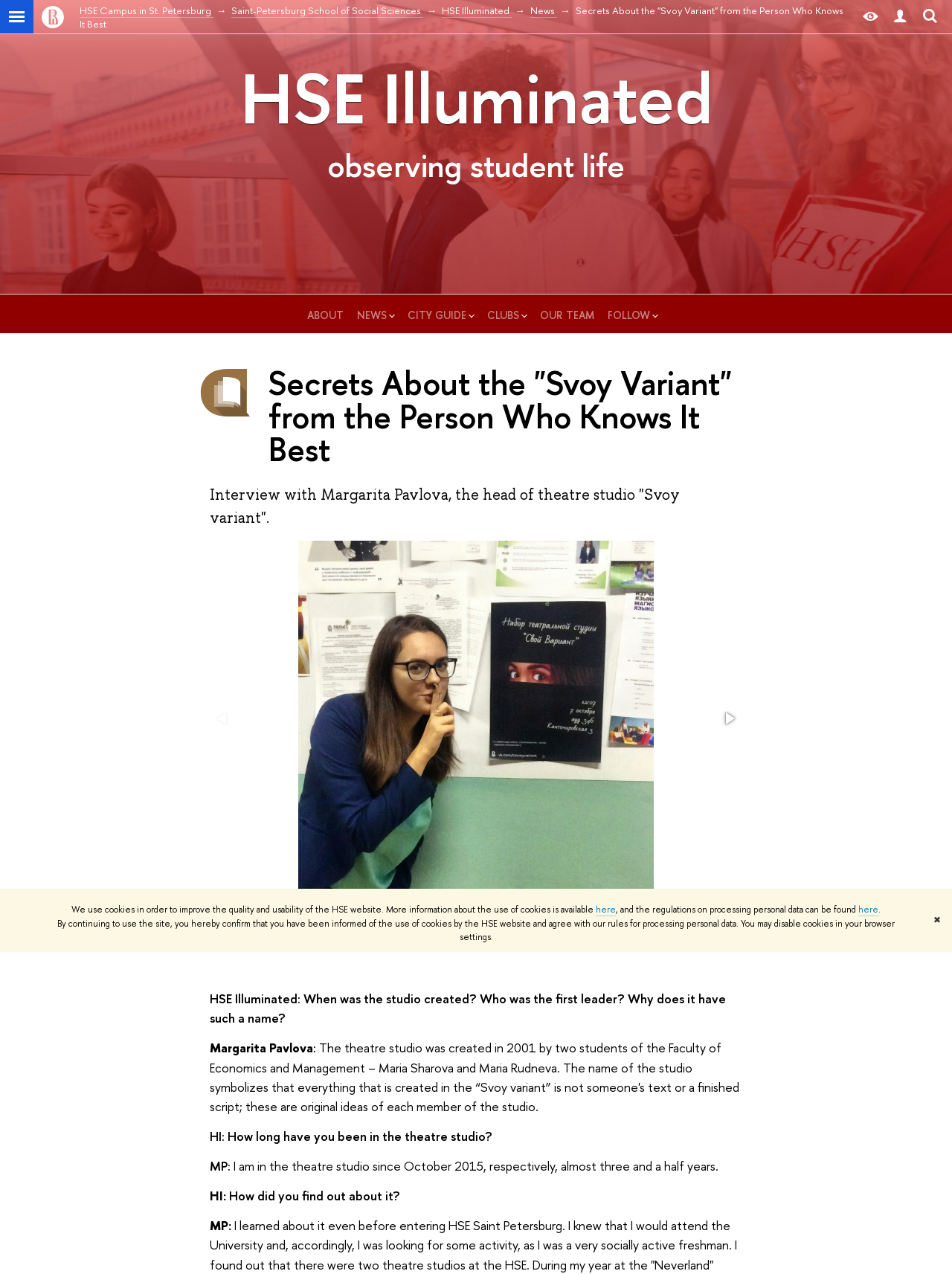Can you find and generate the webpage's heading?

Secrets About the "Svoy Variant" from the Person Who Knows It Best